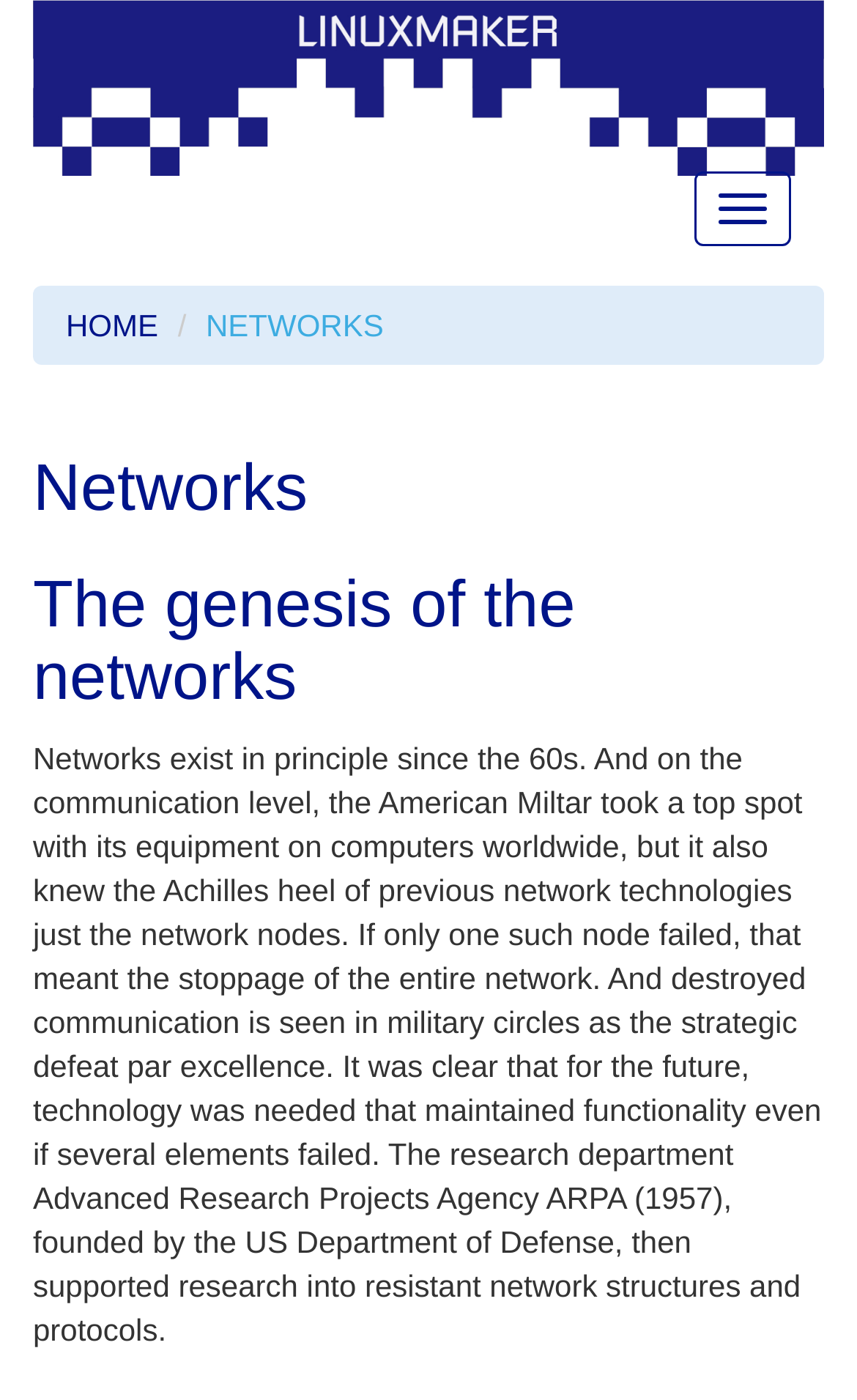What is the main topic of this webpage?
Please give a well-detailed answer to the question.

The main topic of this webpage is 'Networks' as indicated by the static text 'NETWORKS' and the heading 'Networks'.